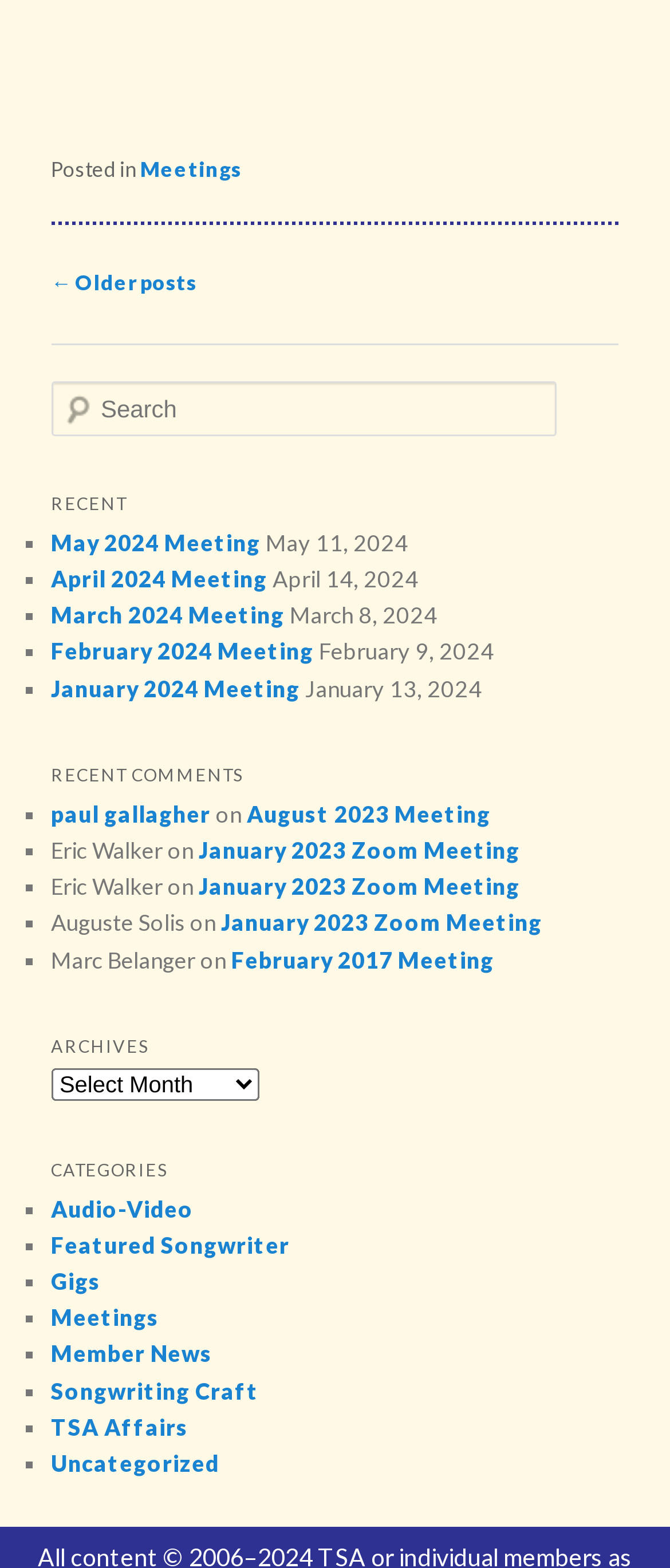Respond to the question below with a single word or phrase:
What is the position of the 'ARCHIVES' section on the webpage?

Below 'RECENT COMMENTS'